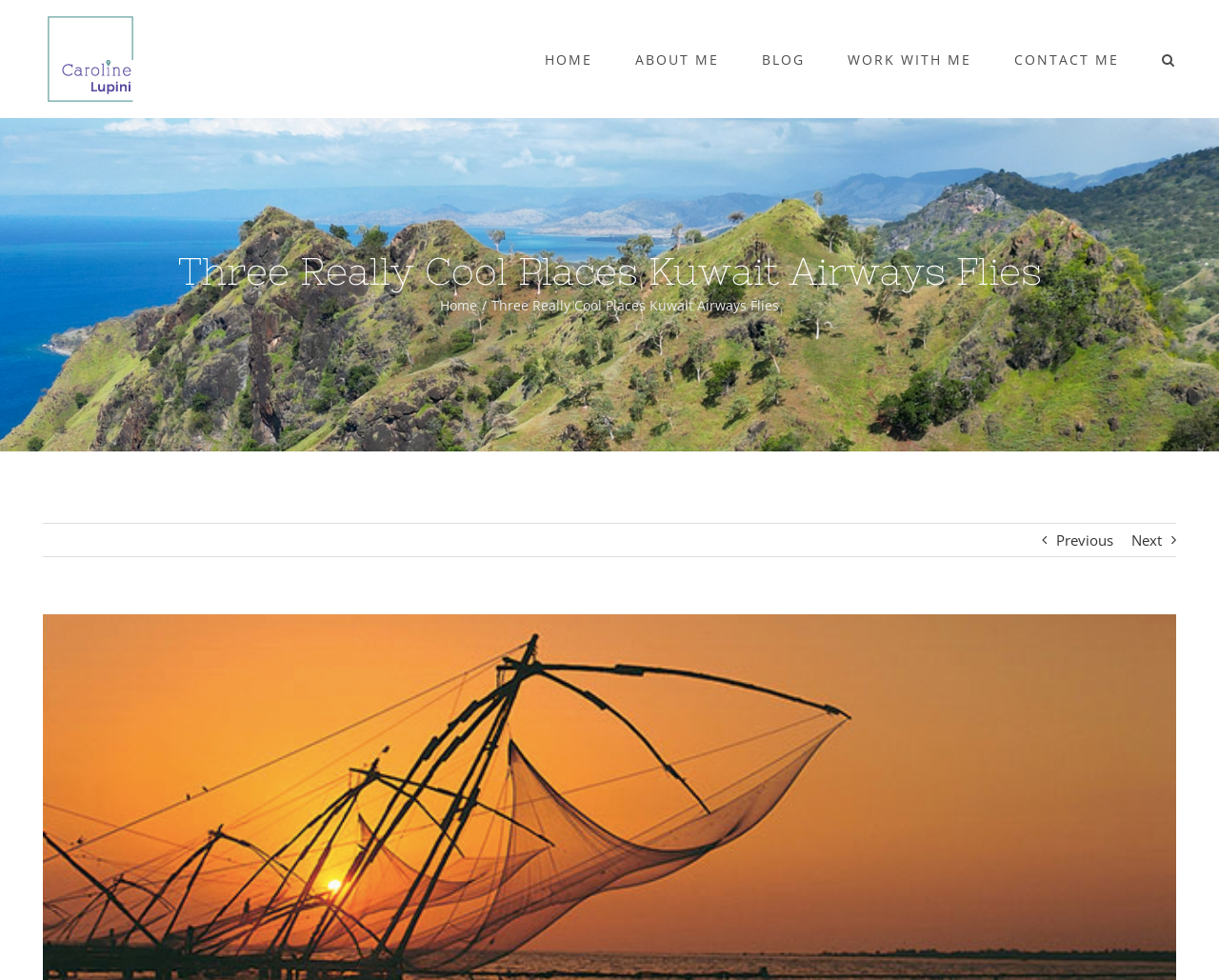Please identify the bounding box coordinates of the element's region that should be clicked to execute the following instruction: "Click the logo to go to the homepage". The bounding box coordinates must be four float numbers between 0 and 1, i.e., [left, top, right, bottom].

[0.035, 0.012, 0.113, 0.109]